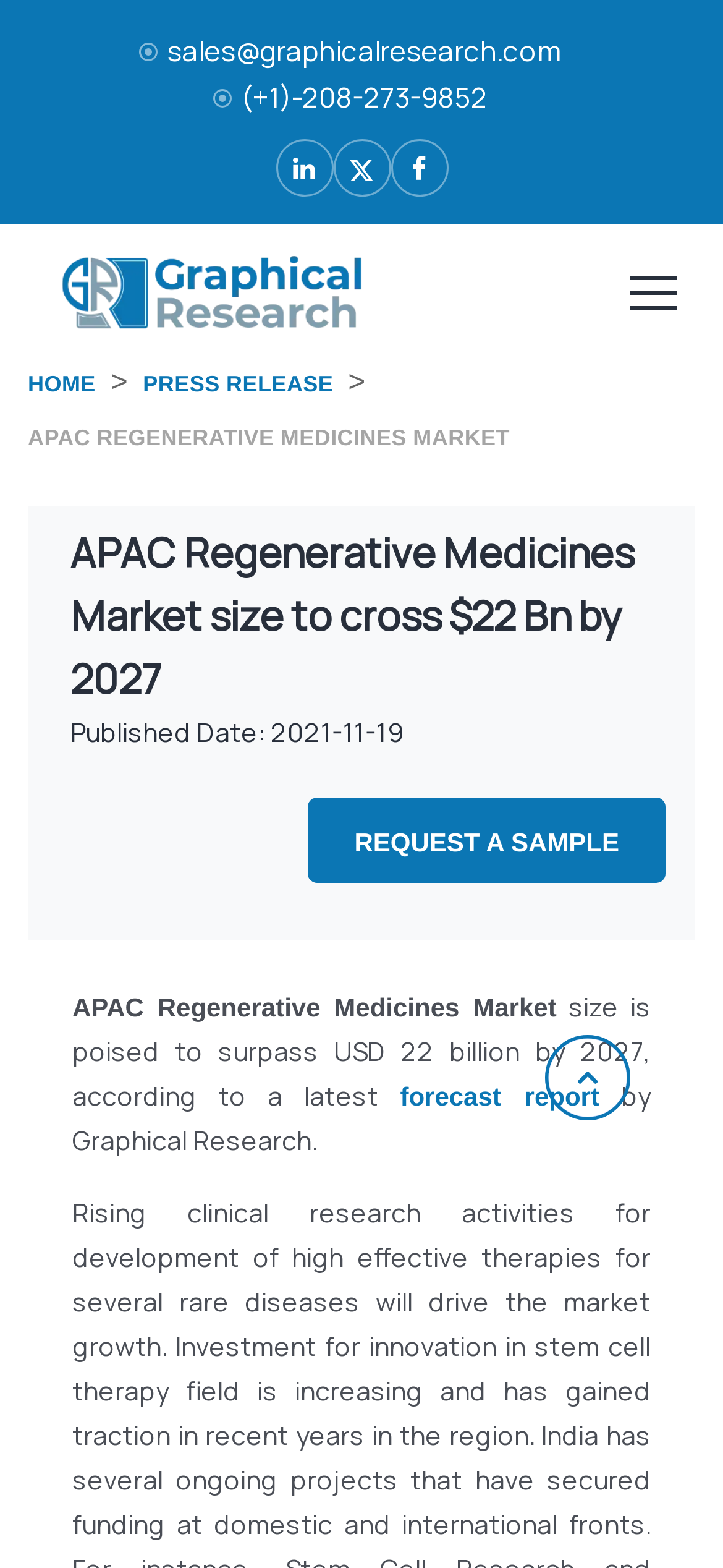Explain in detail what you observe on this webpage.

The webpage appears to be a market research report or article about the APAC Regenerative Medicines Market. At the top, there is a heading that reads "APAC Regenerative Medicines Market size to cross $22 Bn by 2027 Published Date: 2021-11-19". Below this heading, there is a brief summary of the report, stating that the market size is poised to surpass USD 22 billion by 2027.

On the top-right corner, there are social media links to LinkedIn, Twitter, and Facebook, accompanied by a small image. Below these links, there is a contact information section with a sales email and phone number.

On the left side, there is a navigation menu or breadcrumb trail with links to "HOME" and "PRESS RELEASE". Above this menu, there is a large image related to Creote Elementor, along with a link to the same.

The main content of the webpage is divided into sections. One section has a static text "APAC REGENERATIVE MEDICINES MARKET" followed by a request to "REQUEST A SAMPLE" on the right side. Further down, there is a paragraph of text discussing the market forecast, with a link to a "forecast report" in the middle of the paragraph.

At the bottom of the page, there is a progress indicator with an image, which may be used to track the progress of the report or article. Overall, the webpage appears to be a professional market research report with a clear structure and easy-to-navigate layout.